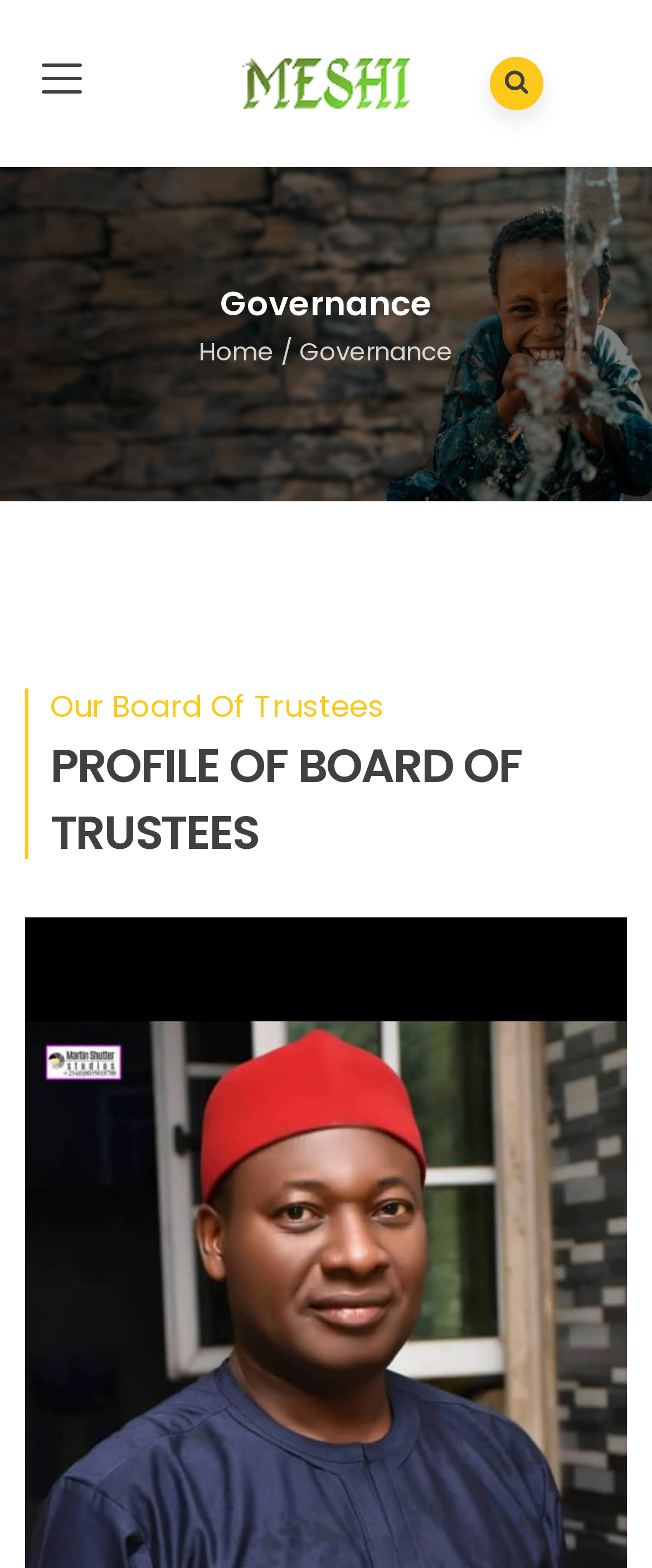Describe every aspect of the webpage comprehensively.

The webpage is about the Governance section of the Malaria Eradication & Safe Health Initiative. At the top left corner, there is a link with an icon, represented by '\ue966'. Next to it, there is a link with the text "Malaria Eradication & Safe Health Initiative", which is accompanied by an image with the same name. 

Below these elements, there is a heading titled "Governance" that spans almost the entire width of the page. 

On the right side of the page, there is a link to "Home" followed by a separator slash. 

Further down, there is a section dedicated to the Board of Trustees, indicated by a heading "Our Board Of Trustees". Below this heading, there is another heading titled "PROFILE OF BOARD OF TRUSTEES" that takes up most of the page width.